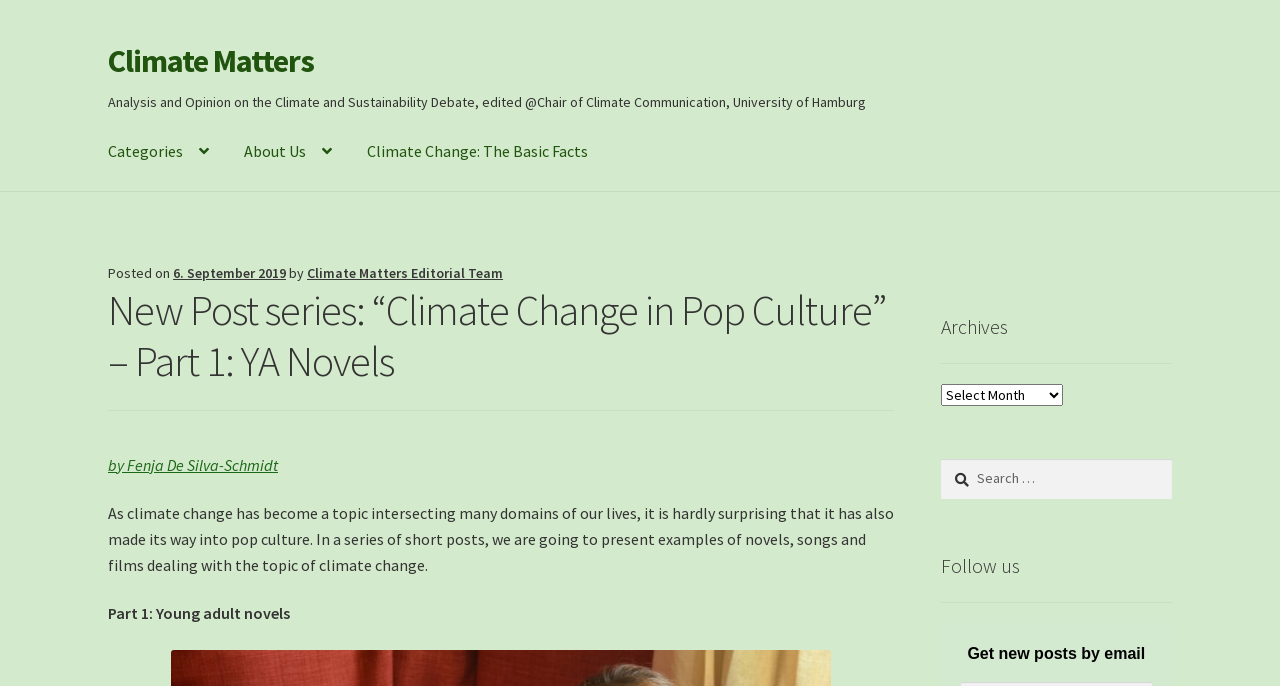Give a concise answer using one word or a phrase to the following question:
What is the name of the website?

Climate Matters